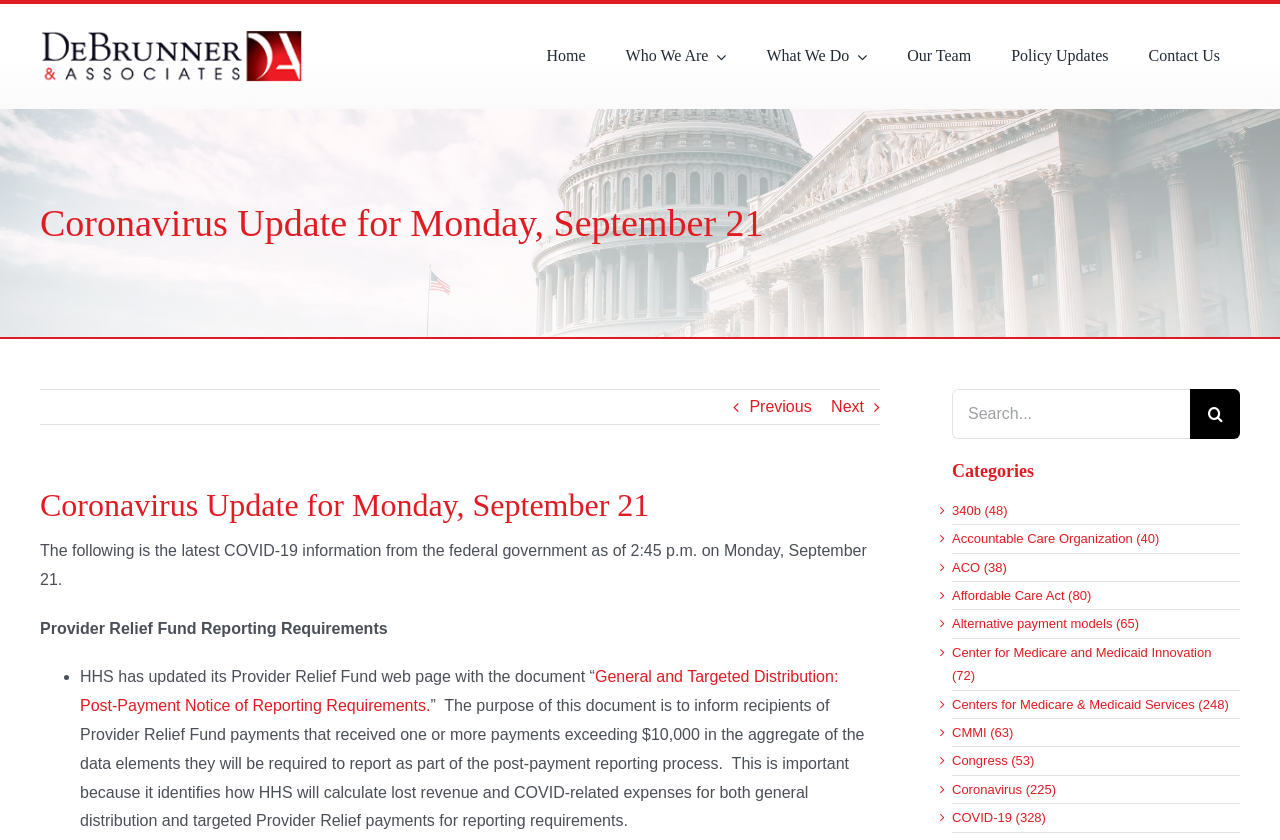Bounding box coordinates are specified in the format (top-left x, top-left y, bottom-right x, bottom-right y). All values are floating point numbers bounded between 0 and 1. Please provide the bounding box coordinate of the region this sentence describes: value="Get a call"

None